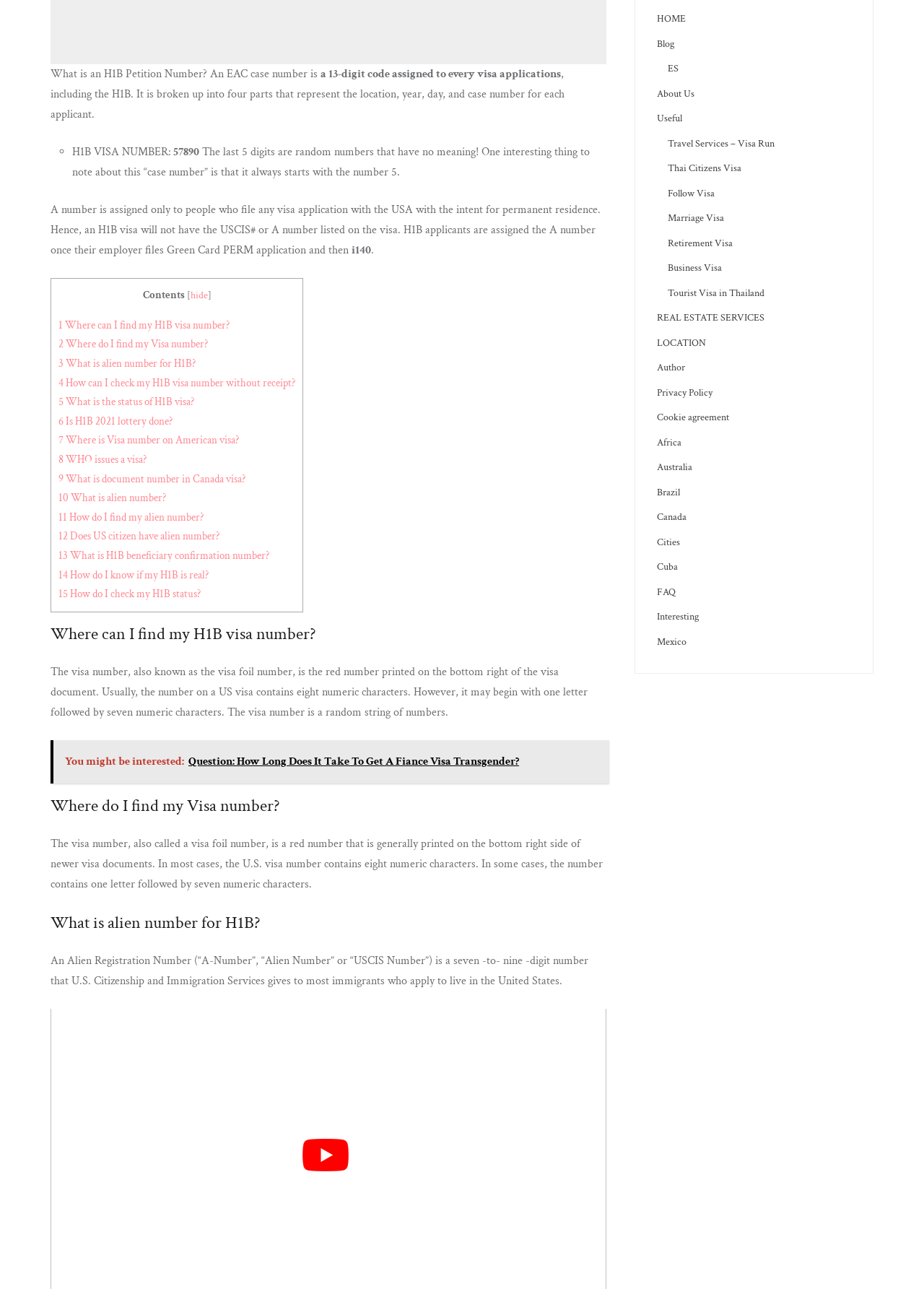Using the provided element description, identify the bounding box coordinates as (top-left x, top-left y, bottom-right x, bottom-right y). Ensure all values are between 0 and 1. Description: REAL ESTATE SERVICES

[0.711, 0.242, 0.828, 0.252]